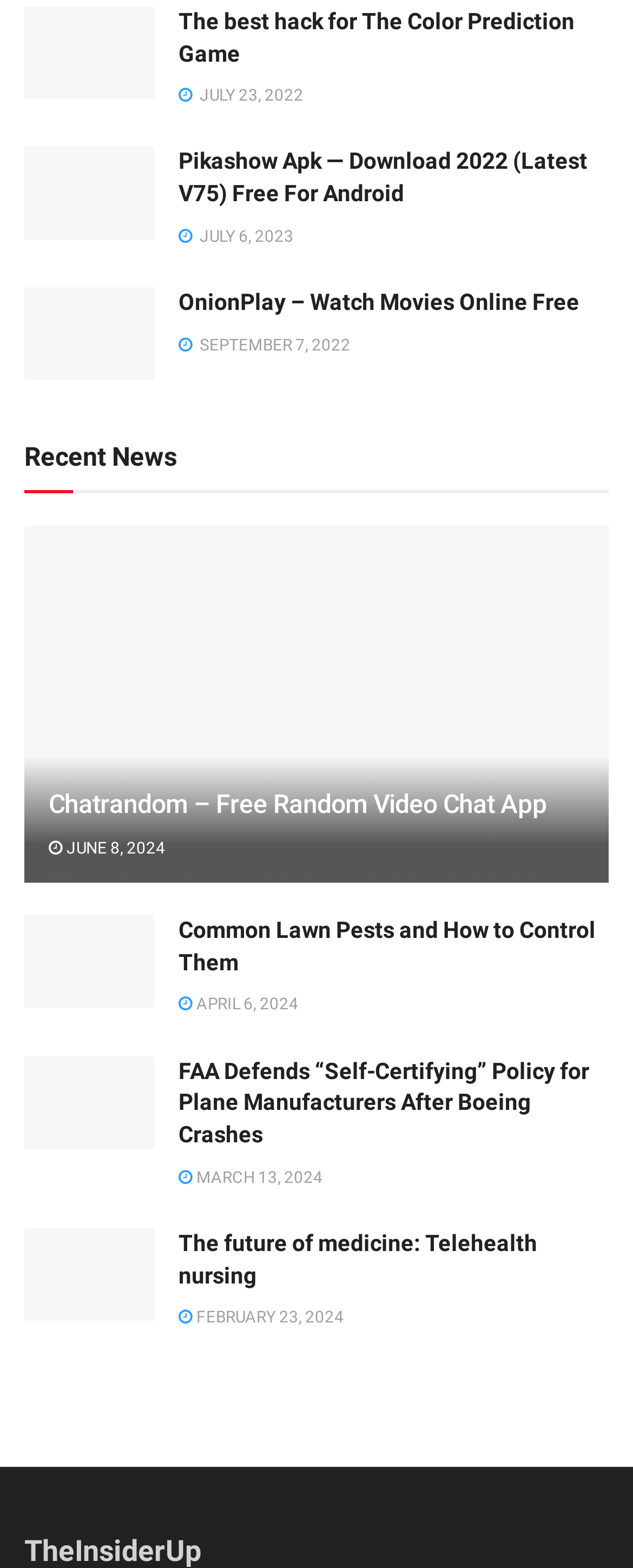Respond to the question below with a concise word or phrase:
How many links are associated with the article 'OnionPlay – Watch Movies Online Free'?

2